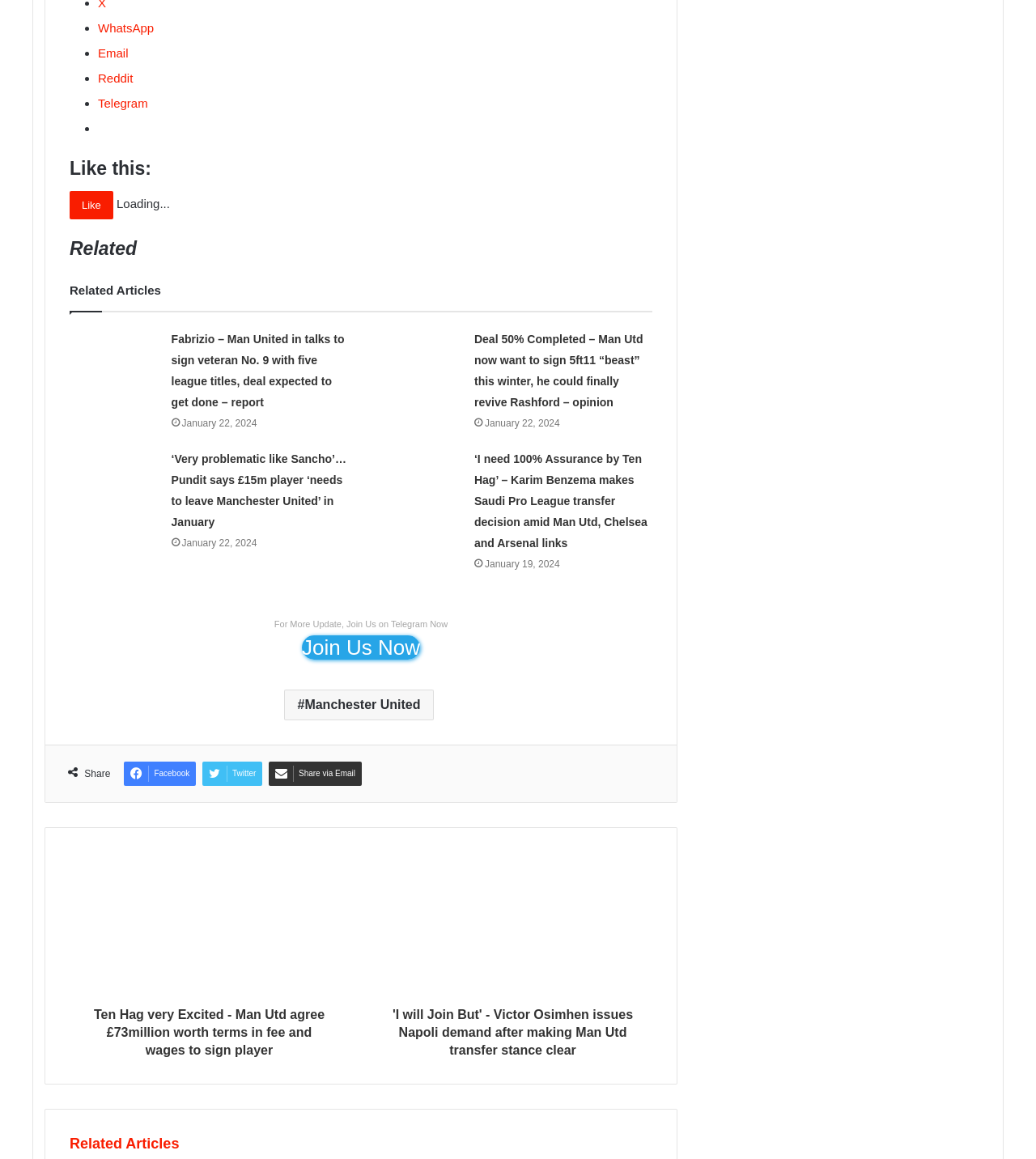Using the webpage screenshot, find the UI element described by Join Us Now. Provide the bounding box coordinates in the format (top-left x, top-left y, bottom-right x, bottom-right y), ensuring all values are floating point numbers between 0 and 1.

[0.291, 0.548, 0.405, 0.569]